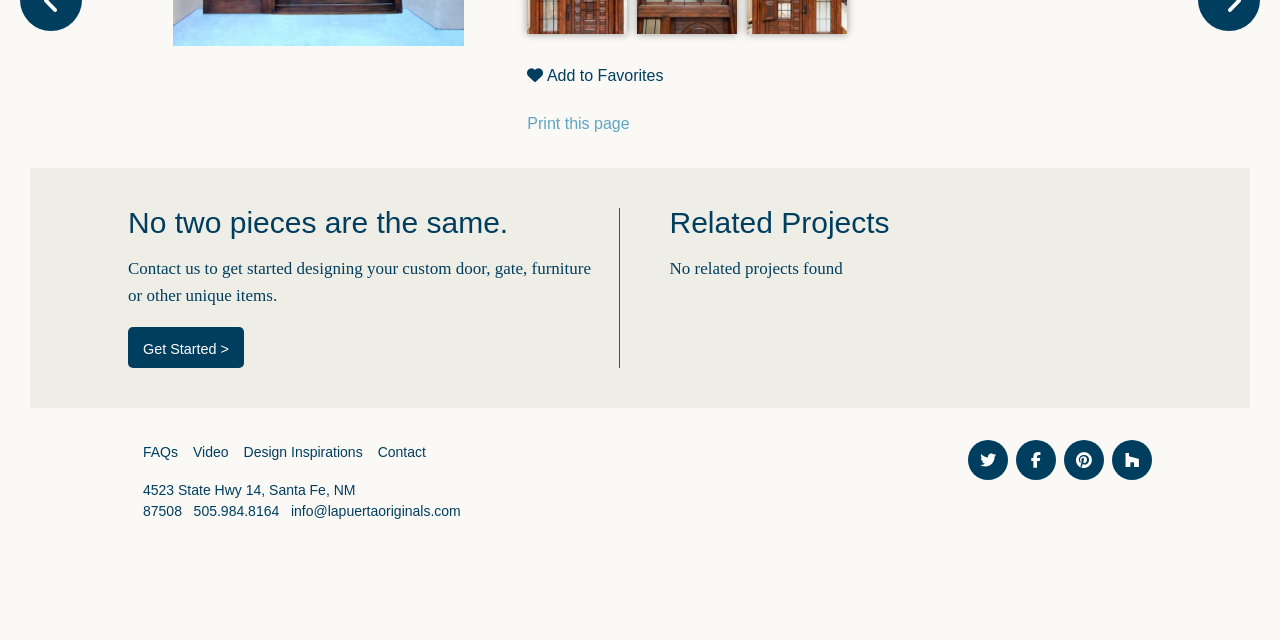Given the webpage screenshot and the description, determine the bounding box coordinates (top-left x, top-left y, bottom-right x, bottom-right y) that define the location of the UI element matching this description: 505.984.8164

[0.142, 0.786, 0.218, 0.811]